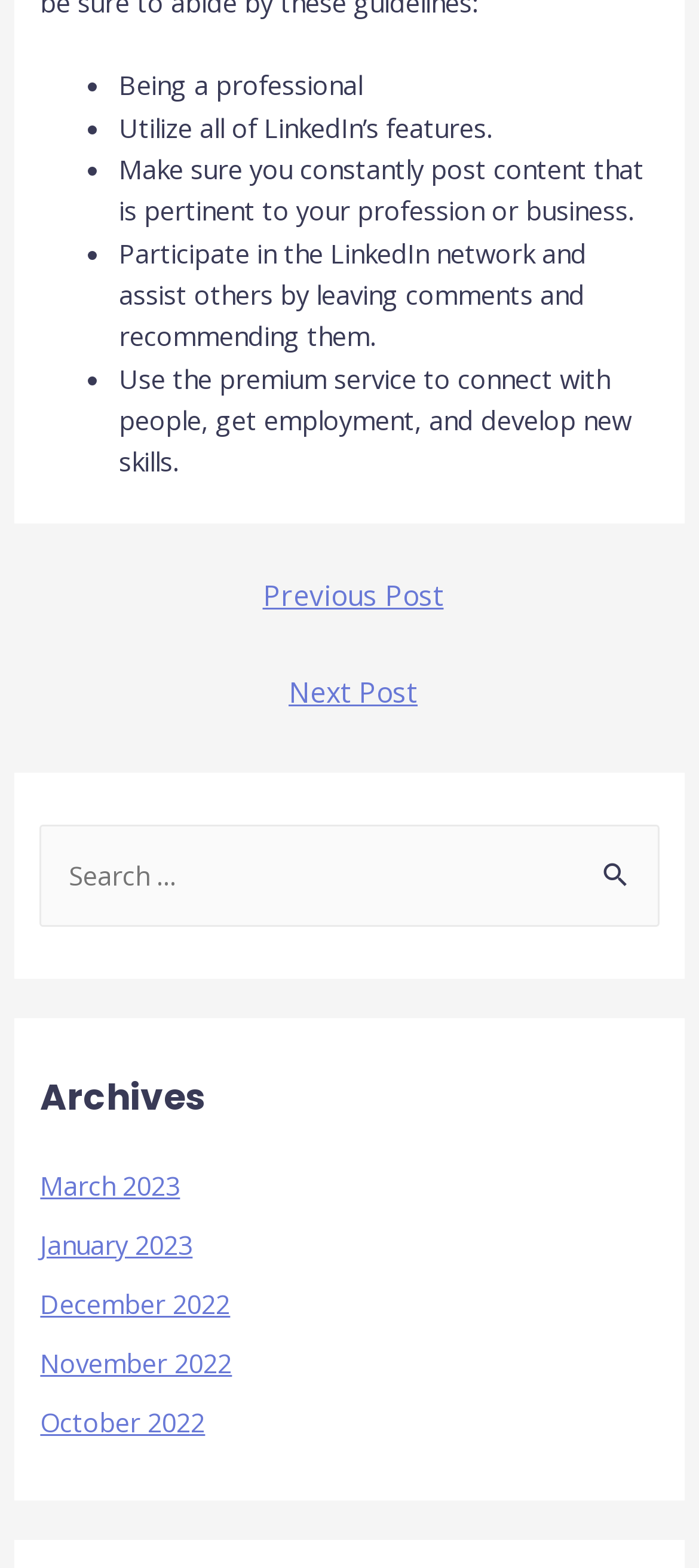Please find the bounding box coordinates in the format (top-left x, top-left y, bottom-right x, bottom-right y) for the given element description. Ensure the coordinates are floating point numbers between 0 and 1. Description: March 2023

[0.058, 0.745, 0.258, 0.768]